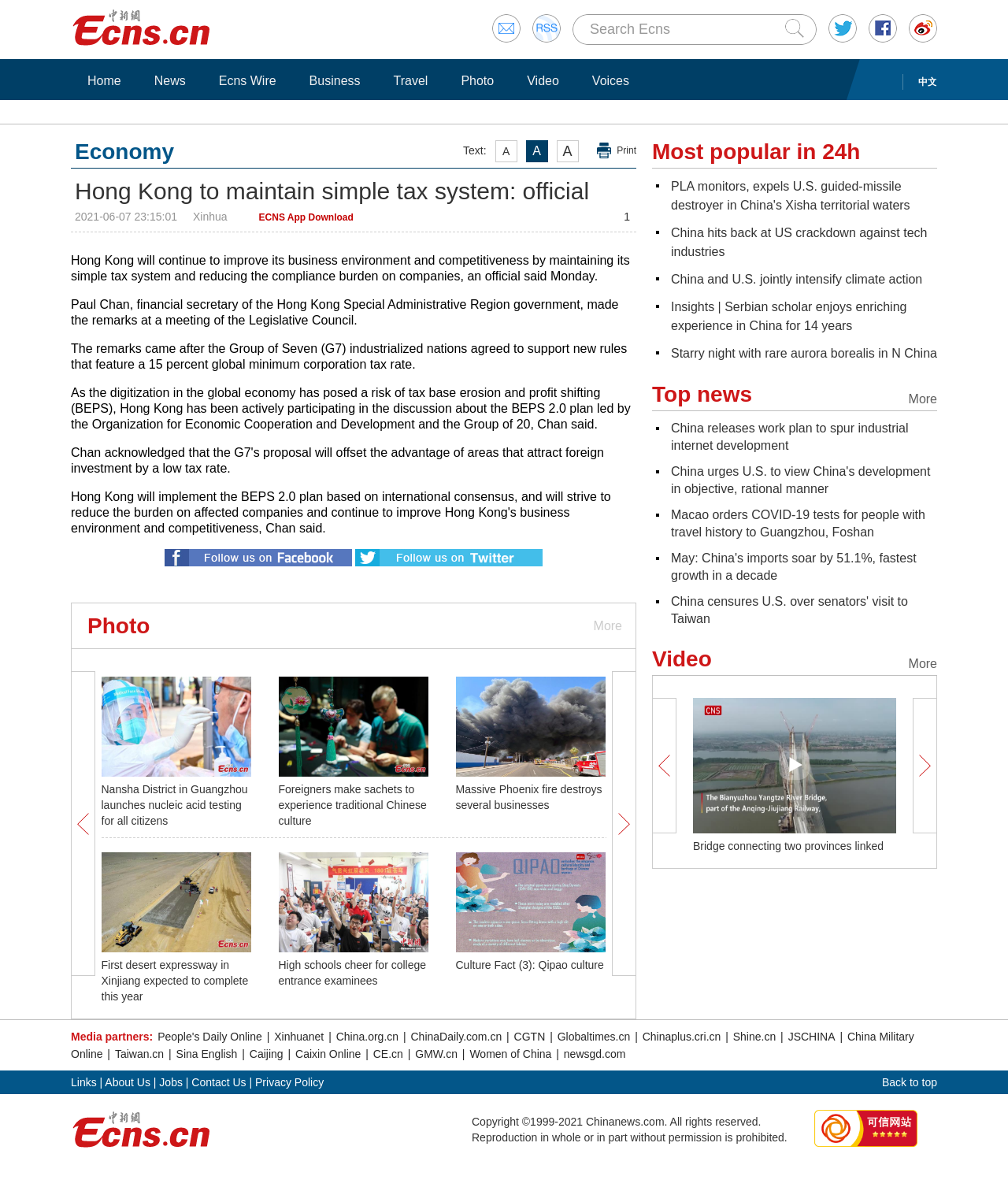What is the topic of the news article?
Please provide a comprehensive answer based on the visual information in the image.

Based on the webpage content, the main heading 'Hong Kong to maintain simple tax system: official' and the subsequent paragraphs discussing the Hong Kong government's stance on taxation, it can be inferred that the topic of the news article is Hong Kong's tax system.